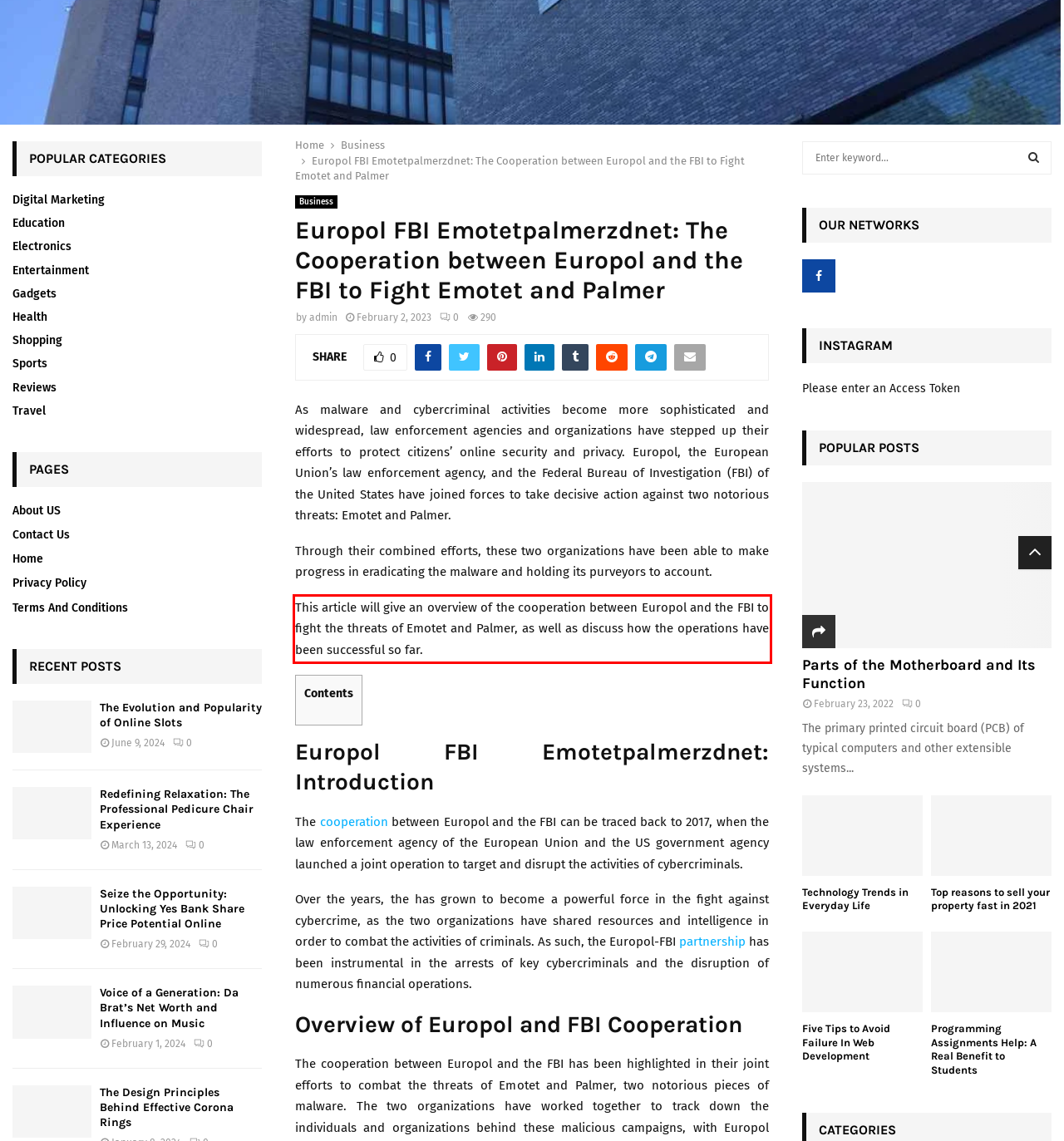Identify the red bounding box in the webpage screenshot and perform OCR to generate the text content enclosed.

This article will give an overview of the cooperation between Europol and the FBI to fight the threats of Emotet and Palmer, as well as discuss how the operations have been successful so far.